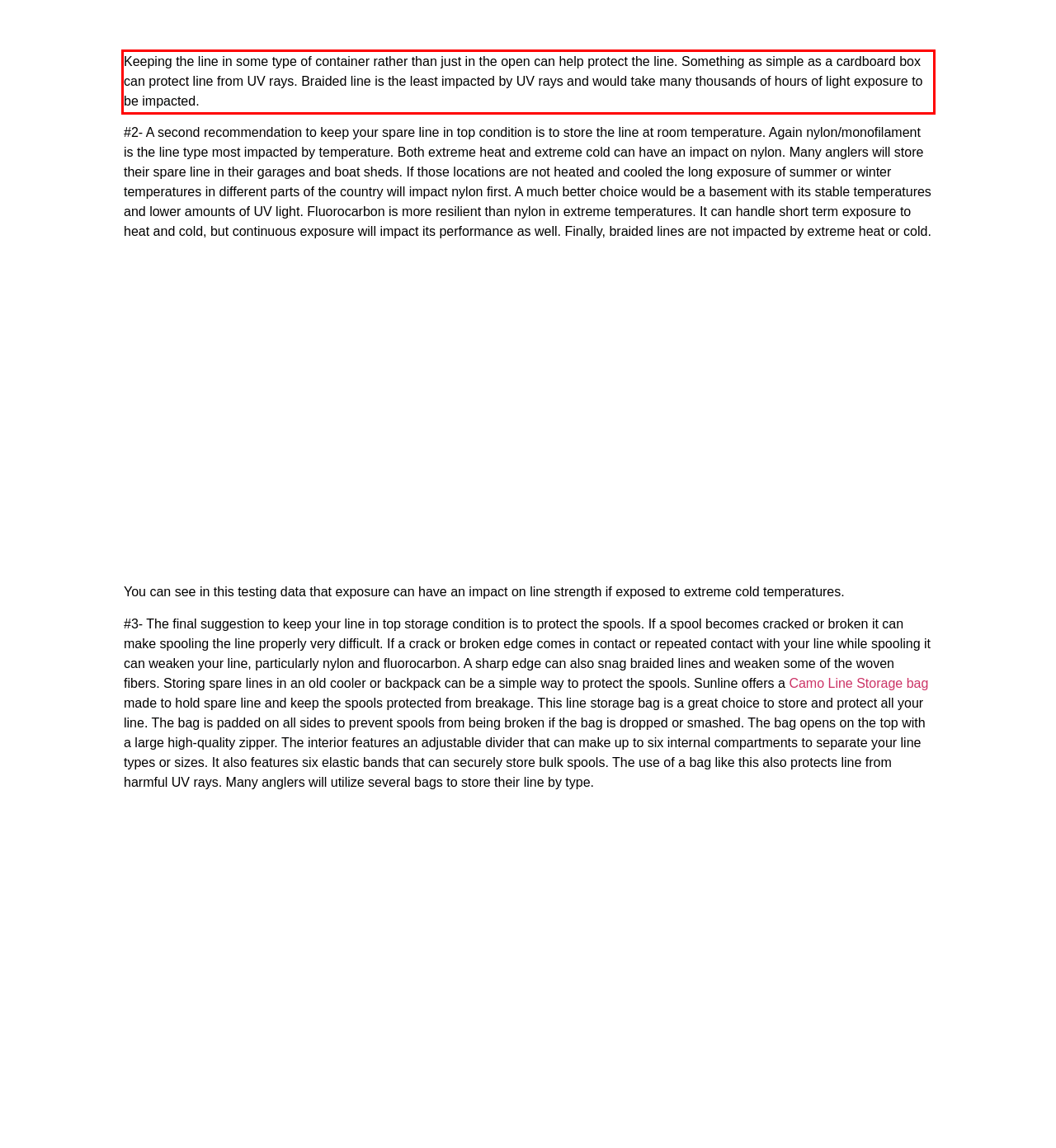Using the provided screenshot of a webpage, recognize and generate the text found within the red rectangle bounding box.

Keeping the line in some type of container rather than just in the open can help protect the line. Something as simple as a cardboard box can protect line from UV rays. Braided line is the least impacted by UV rays and would take many thousands of hours of light exposure to be impacted.